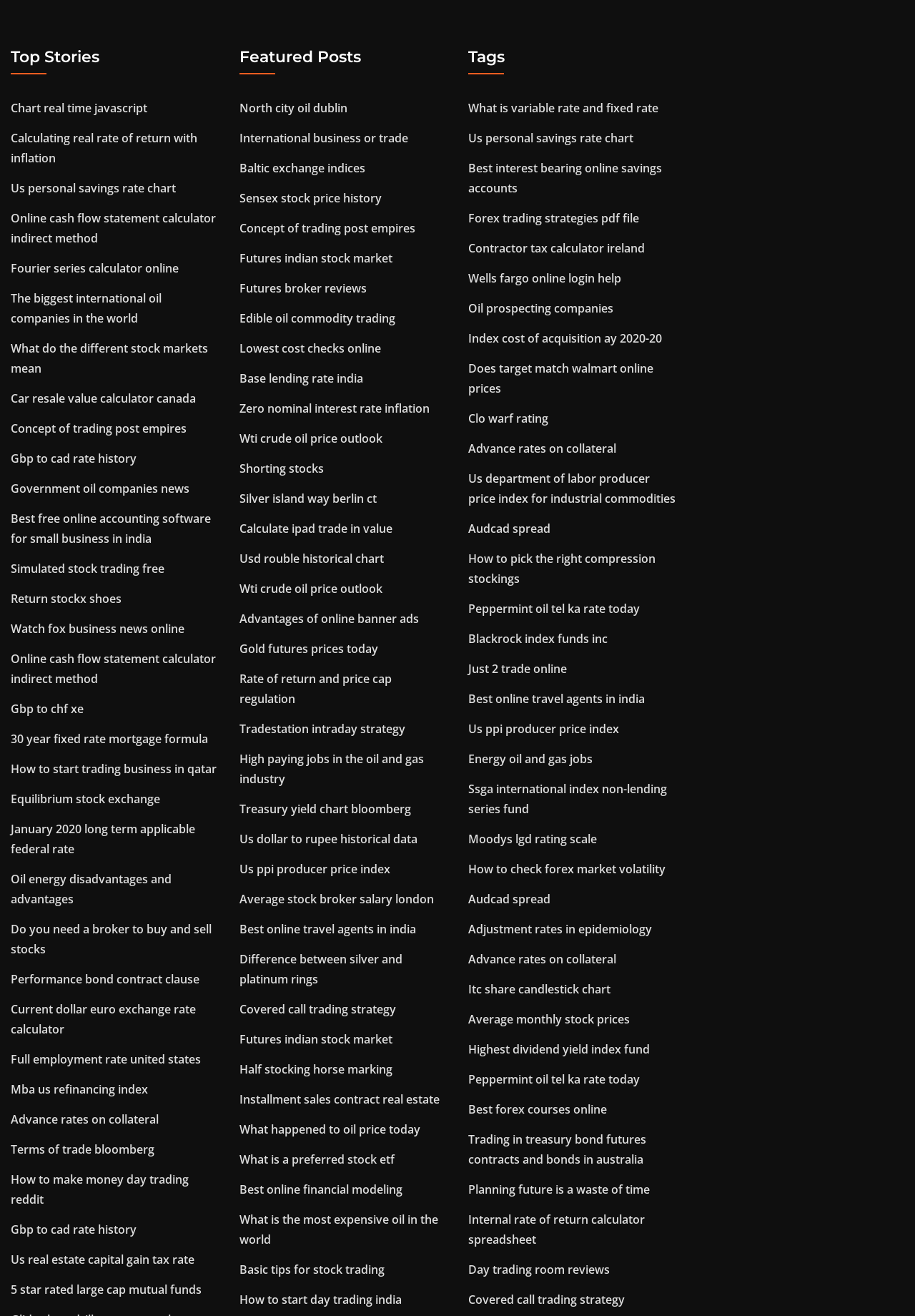Provide the bounding box coordinates of the HTML element this sentence describes: "Shorting stocks". The bounding box coordinates consist of four float numbers between 0 and 1, i.e., [left, top, right, bottom].

[0.262, 0.35, 0.354, 0.362]